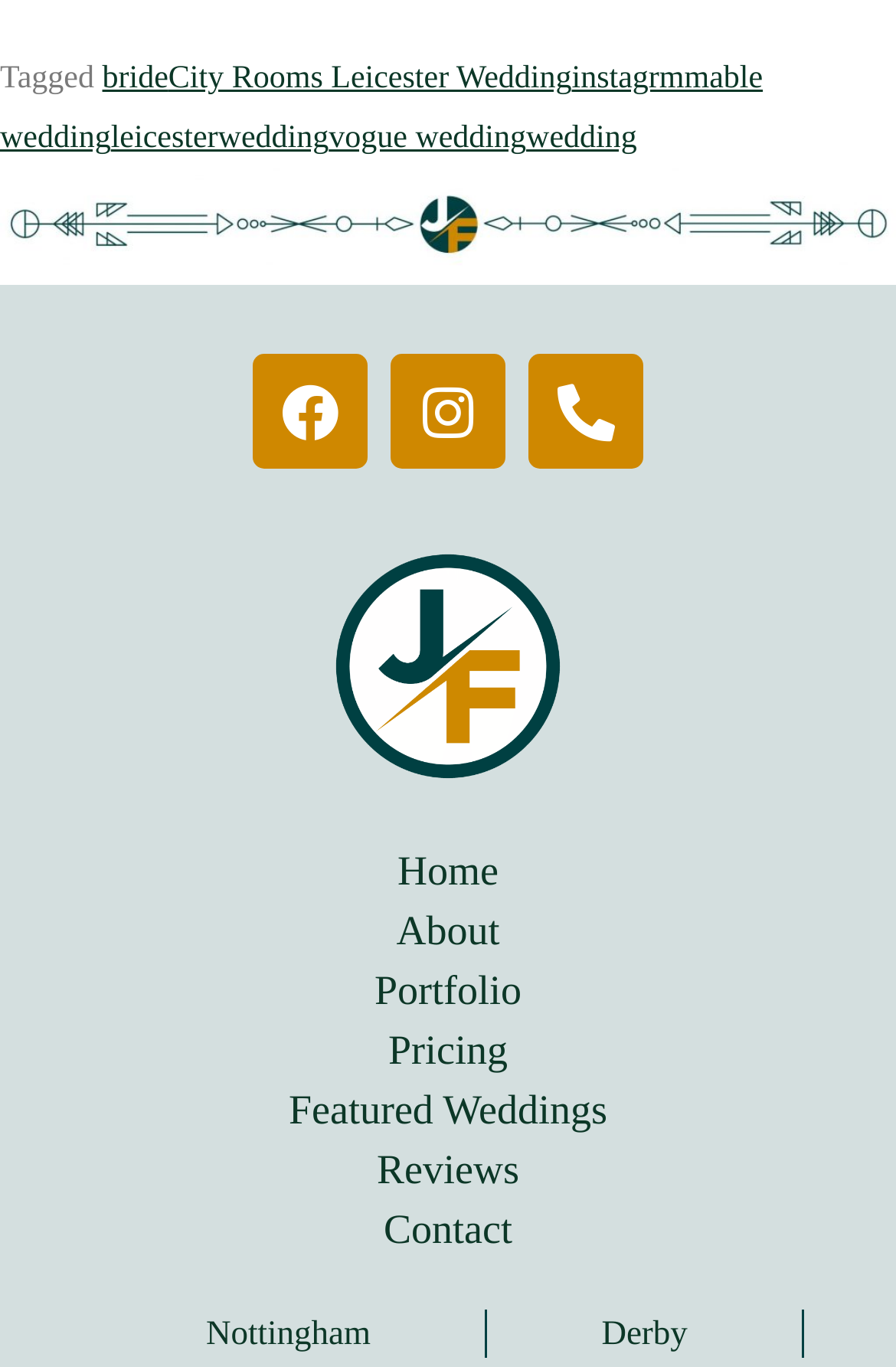What is the navigation menu composed of?
From the image, respond with a single word or phrase.

7 links